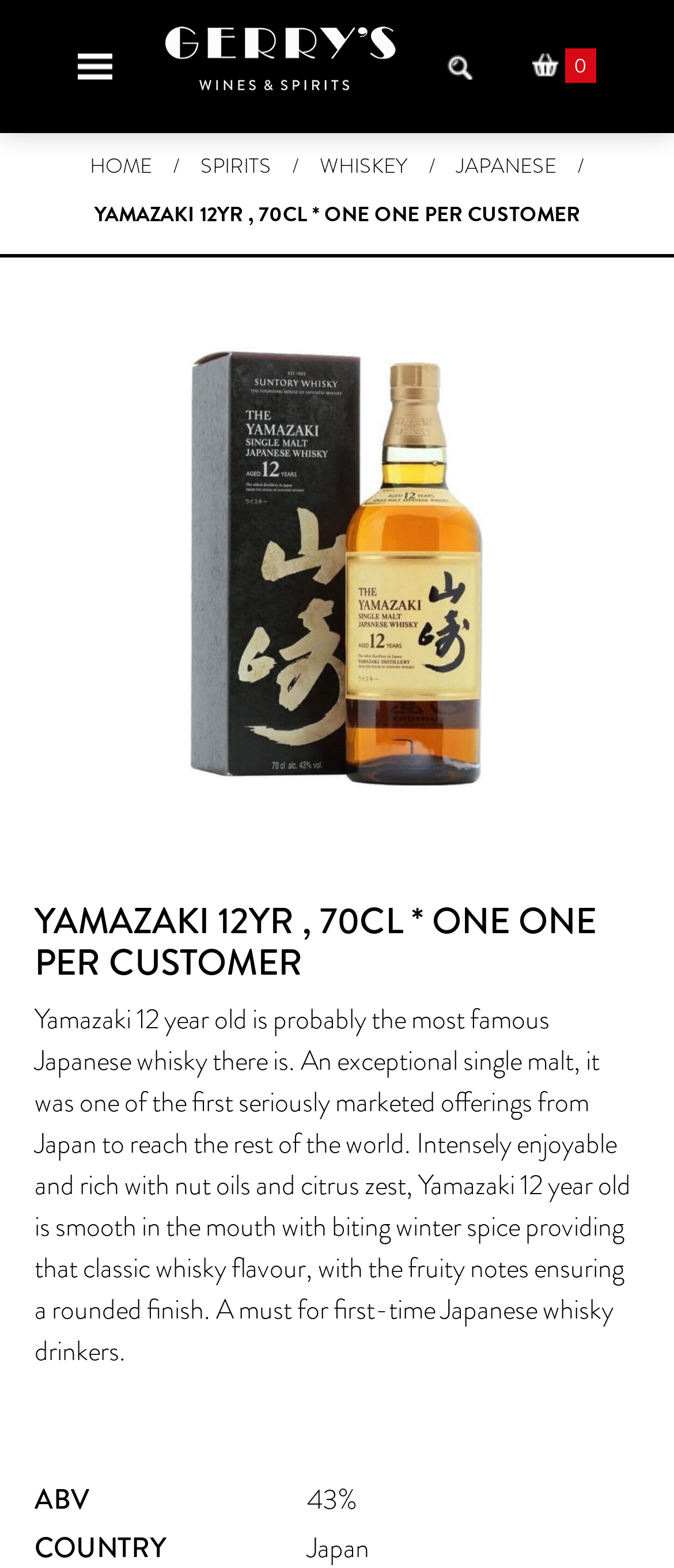What is the ABV of the whisky?
With the help of the image, please provide a detailed response to the question.

The ABV of the whisky can be found in the gridcell section of the webpage, where it is listed as '43%'. This information is provided in a table format, indicating the details of the product.